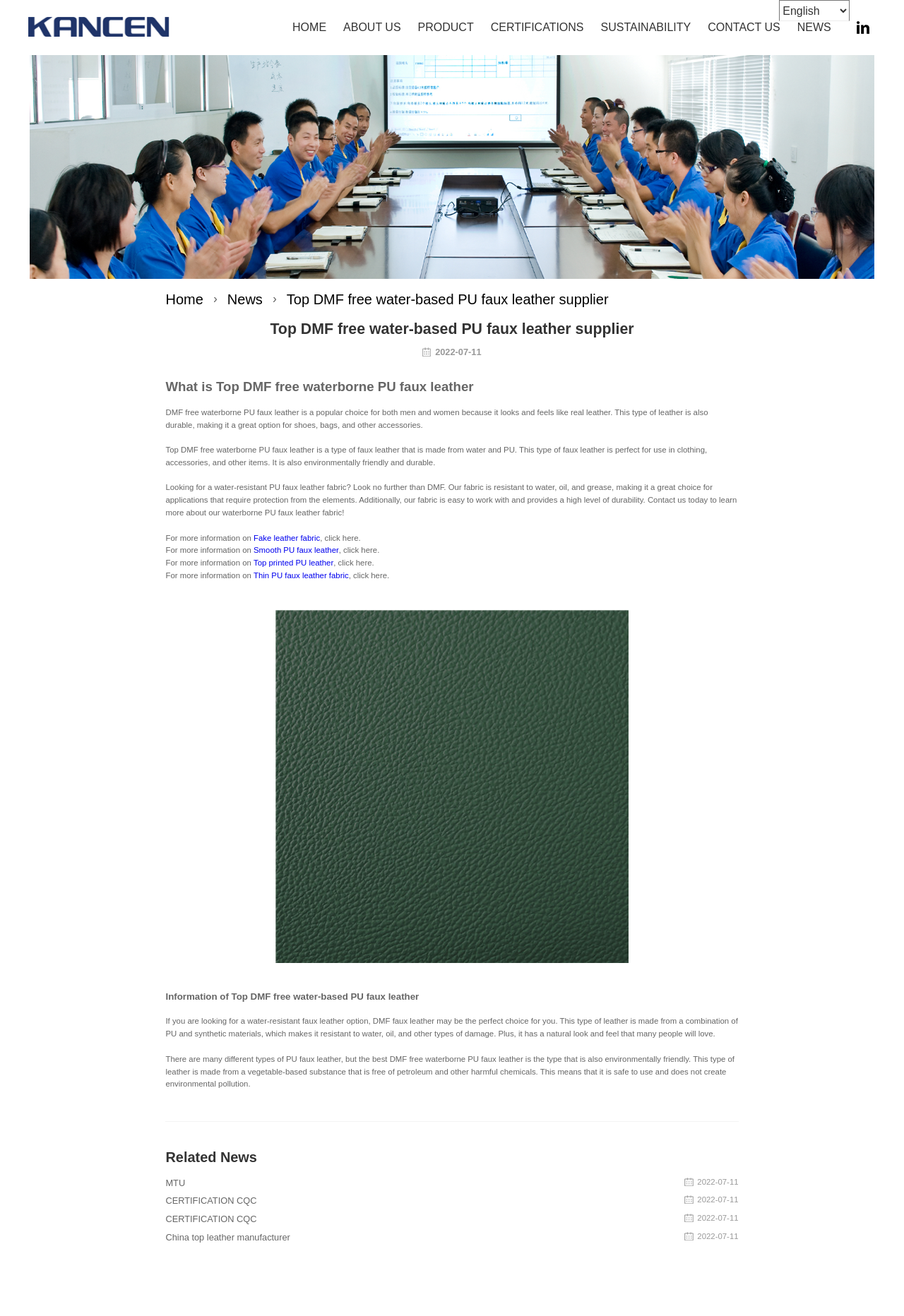Find the bounding box coordinates of the area to click in order to follow the instruction: "Click Top DMF free water-based PU faux leather supplier".

[0.317, 0.223, 0.673, 0.232]